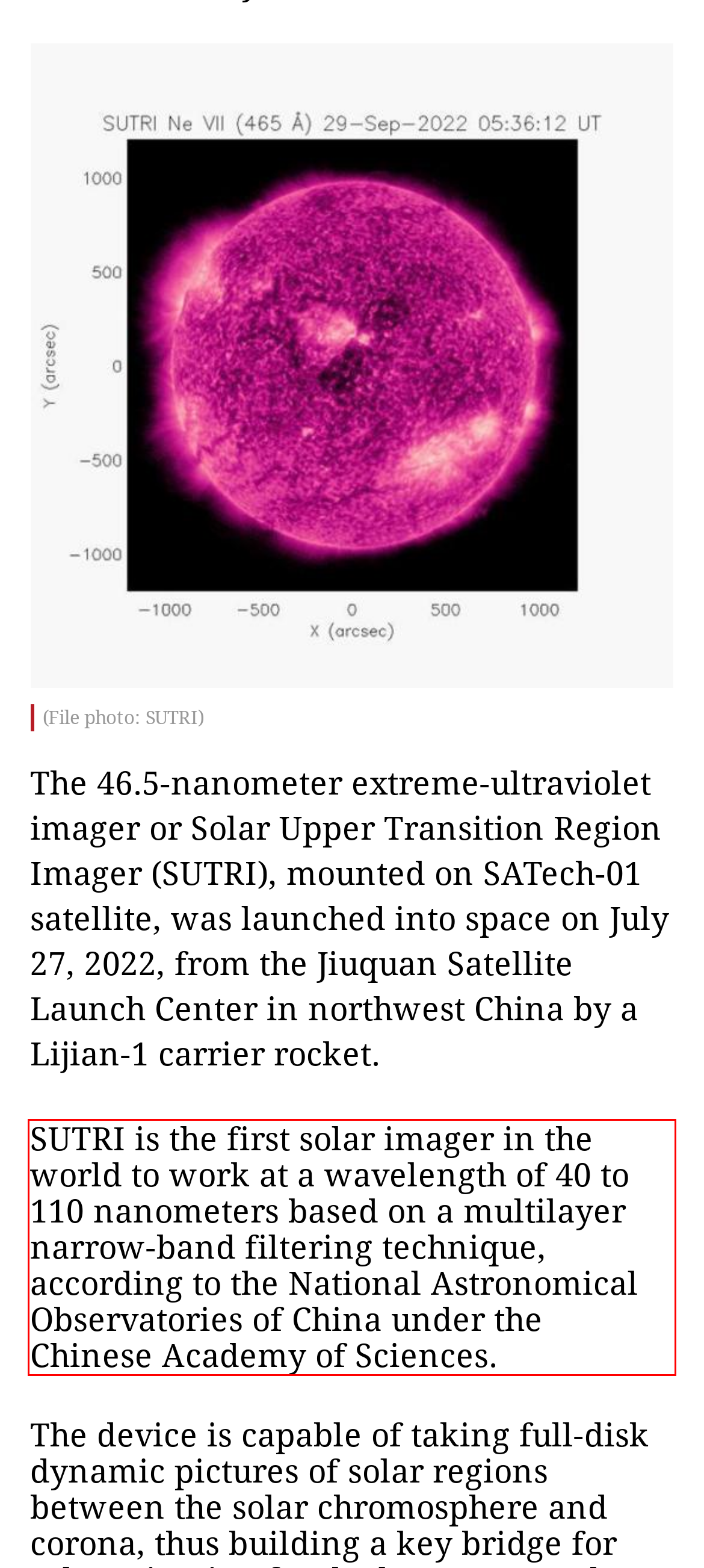Examine the webpage screenshot and use OCR to recognize and output the text within the red bounding box.

SUTRI is the first solar imager in the world to work at a wavelength of 40 to 110 nanometers based on a multilayer narrow-band filtering technique, according to the National Astronomical Observatories of China under the Chinese Academy of Sciences.